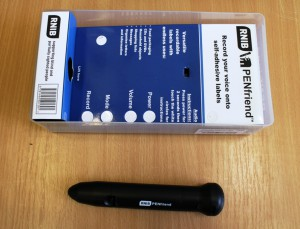Please reply to the following question with a single word or a short phrase:
What is the purpose of the PenFriend?

Labeling objects